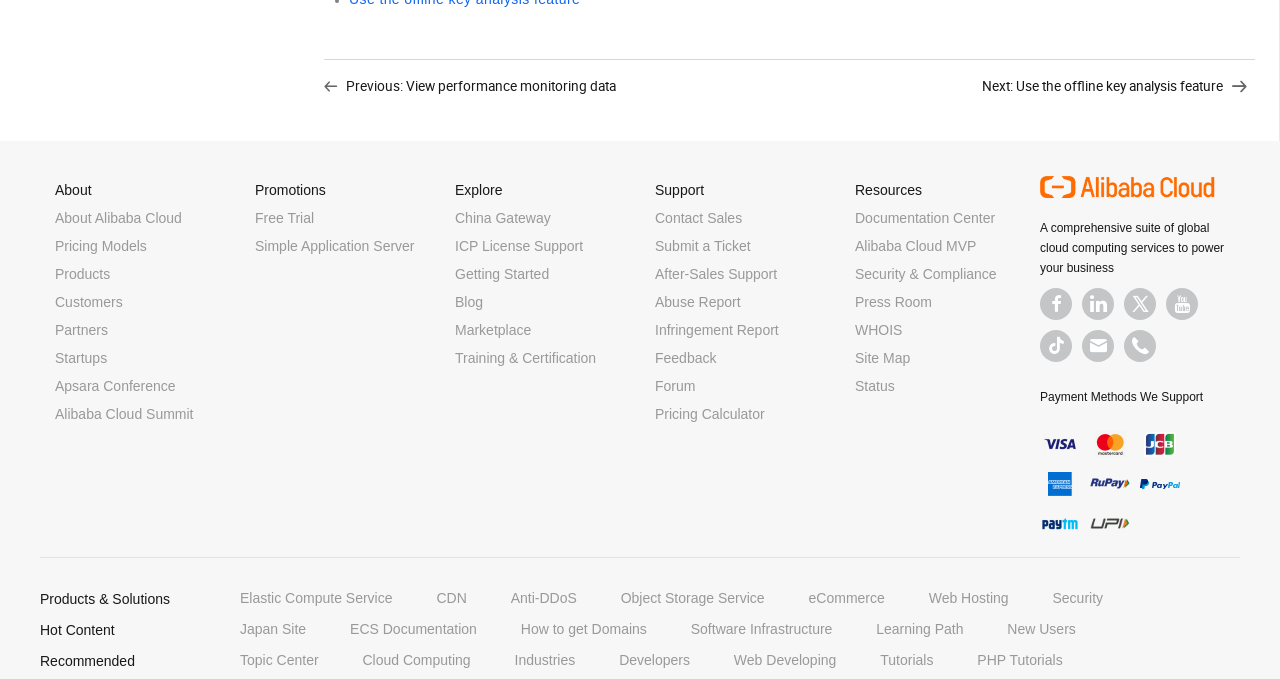Given the description Previous: View performance monitoring data, predict the bounding box coordinates of the UI element. Ensure the coordinates are in the format (top-left x, top-left y, bottom-right x, bottom-right y) and all values are between 0 and 1.

[0.253, 0.115, 0.481, 0.139]